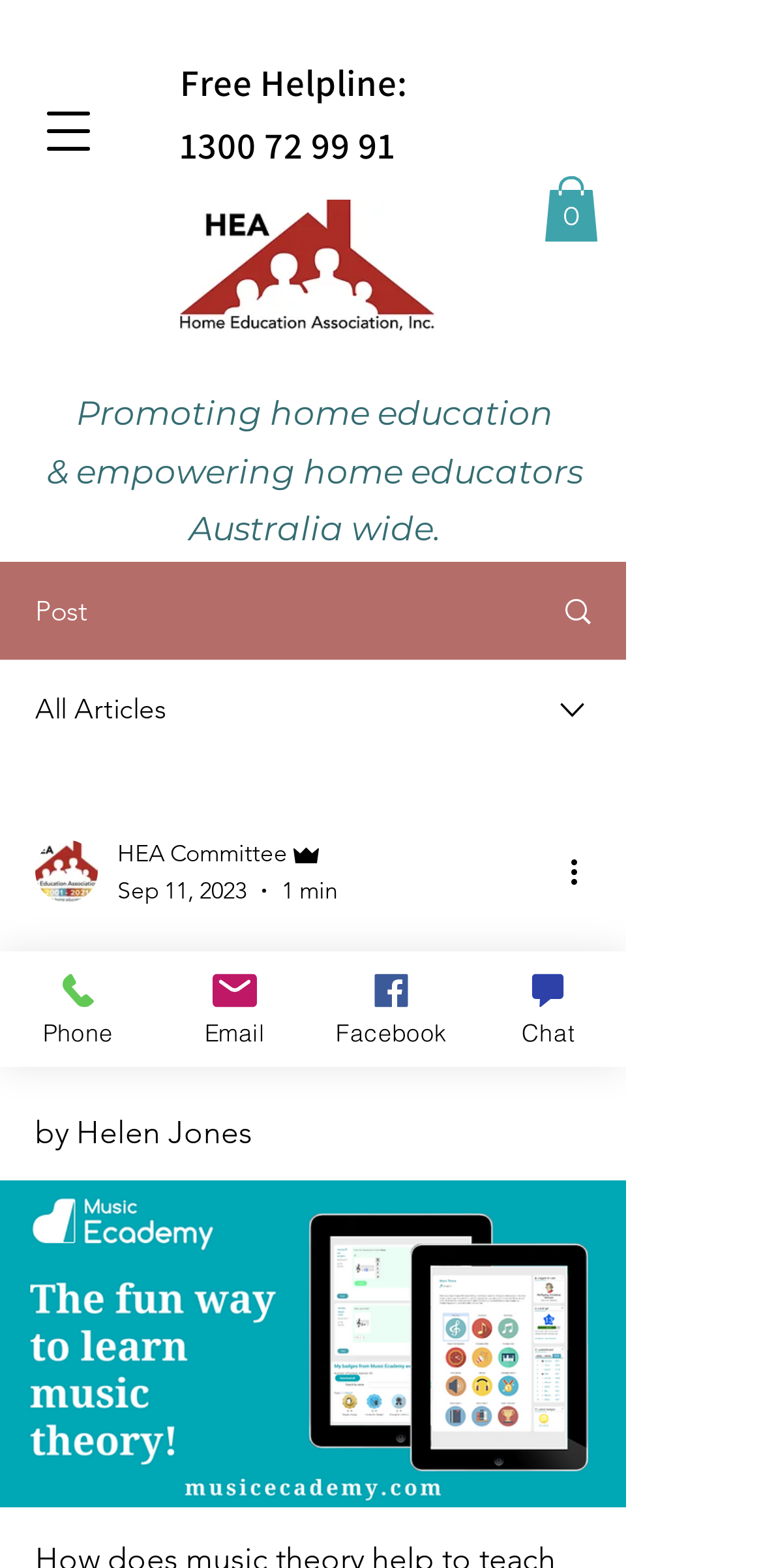Specify the bounding box coordinates of the region I need to click to perform the following instruction: "Call the helpline". The coordinates must be four float numbers in the range of 0 to 1, i.e., [left, top, right, bottom].

[0.236, 0.077, 0.518, 0.107]